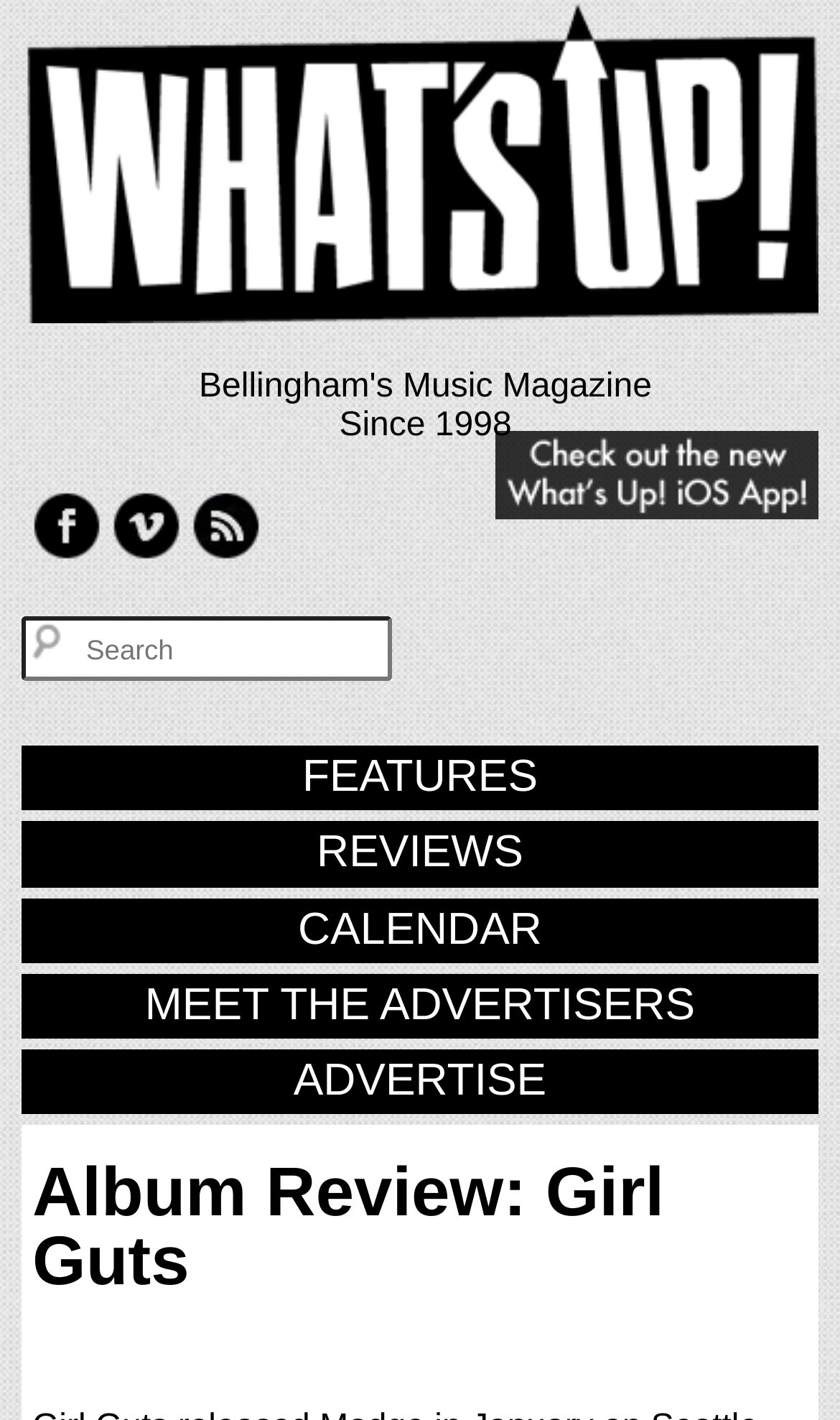How many navigation links are there?
Using the image, answer in one word or phrase.

6